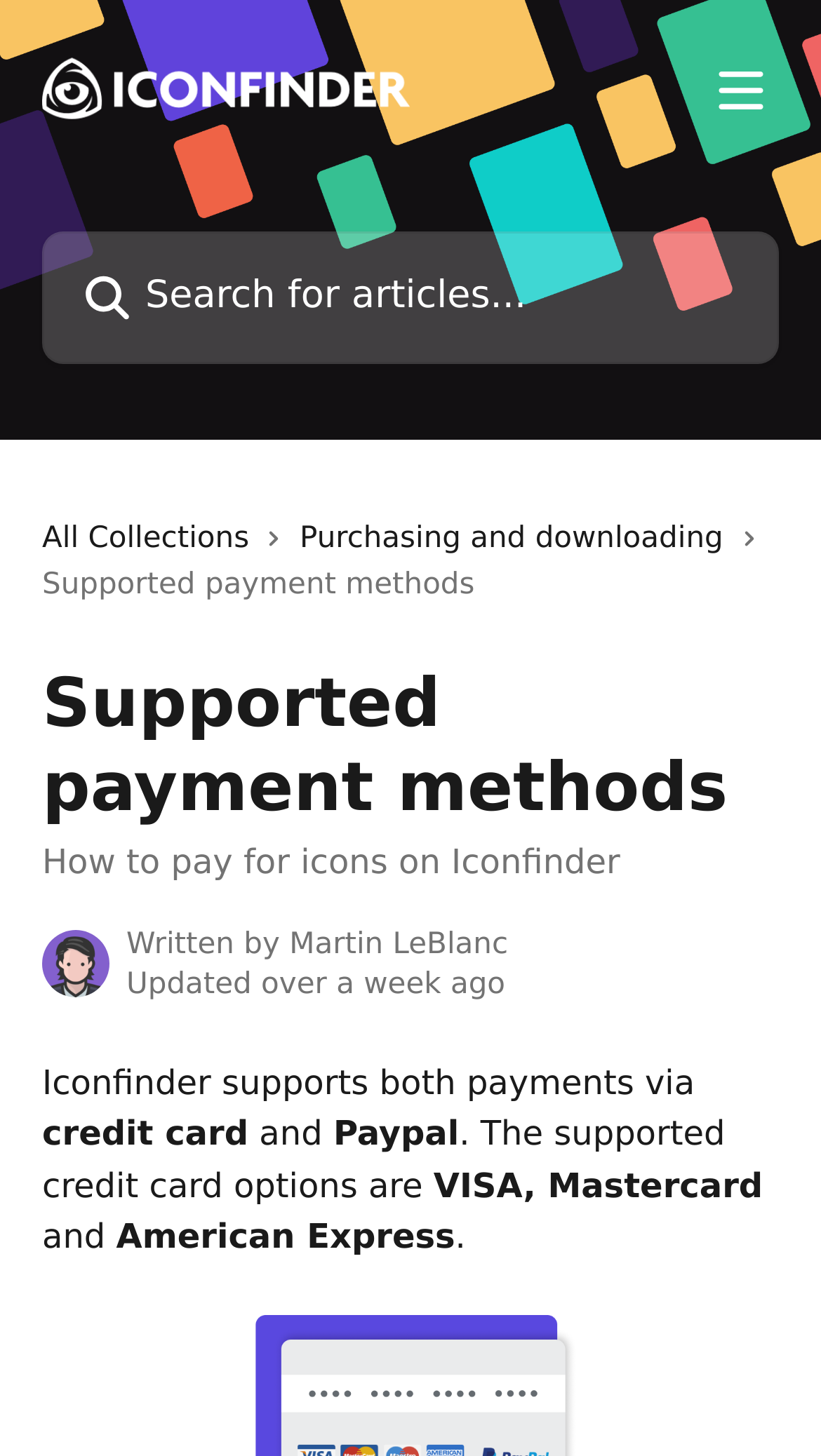Extract the bounding box coordinates for the UI element described as: "name="q" placeholder="Search for articles..."".

[0.051, 0.159, 0.949, 0.25]